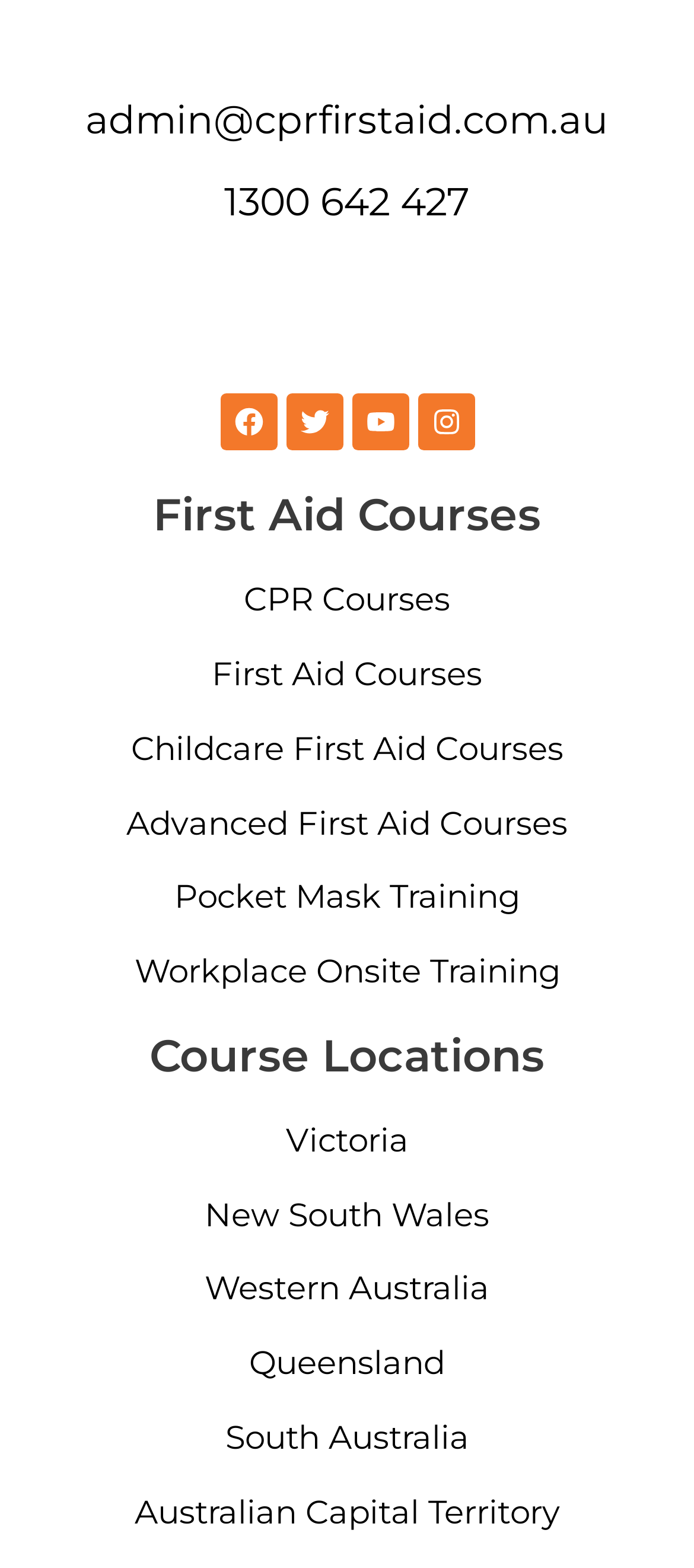Given the element description: "South Australia", predict the bounding box coordinates of the UI element it refers to, using four float numbers between 0 and 1, i.e., [left, top, right, bottom].

[0.324, 0.904, 0.676, 0.93]